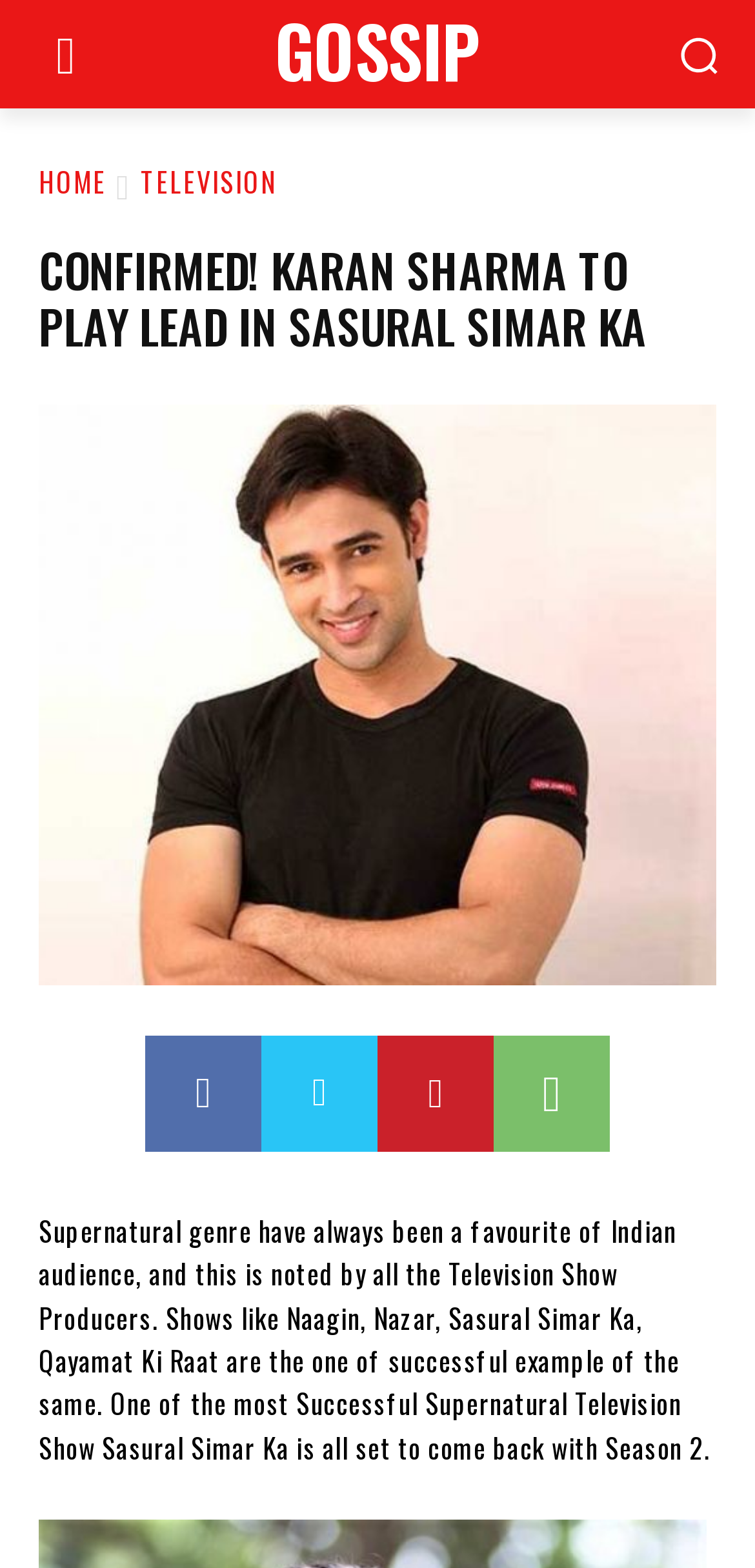Determine the bounding box coordinates for the UI element described. Format the coordinates as (top-left x, top-left y, bottom-right x, bottom-right y) and ensure all values are between 0 and 1. Element description: Home

[0.051, 0.103, 0.141, 0.128]